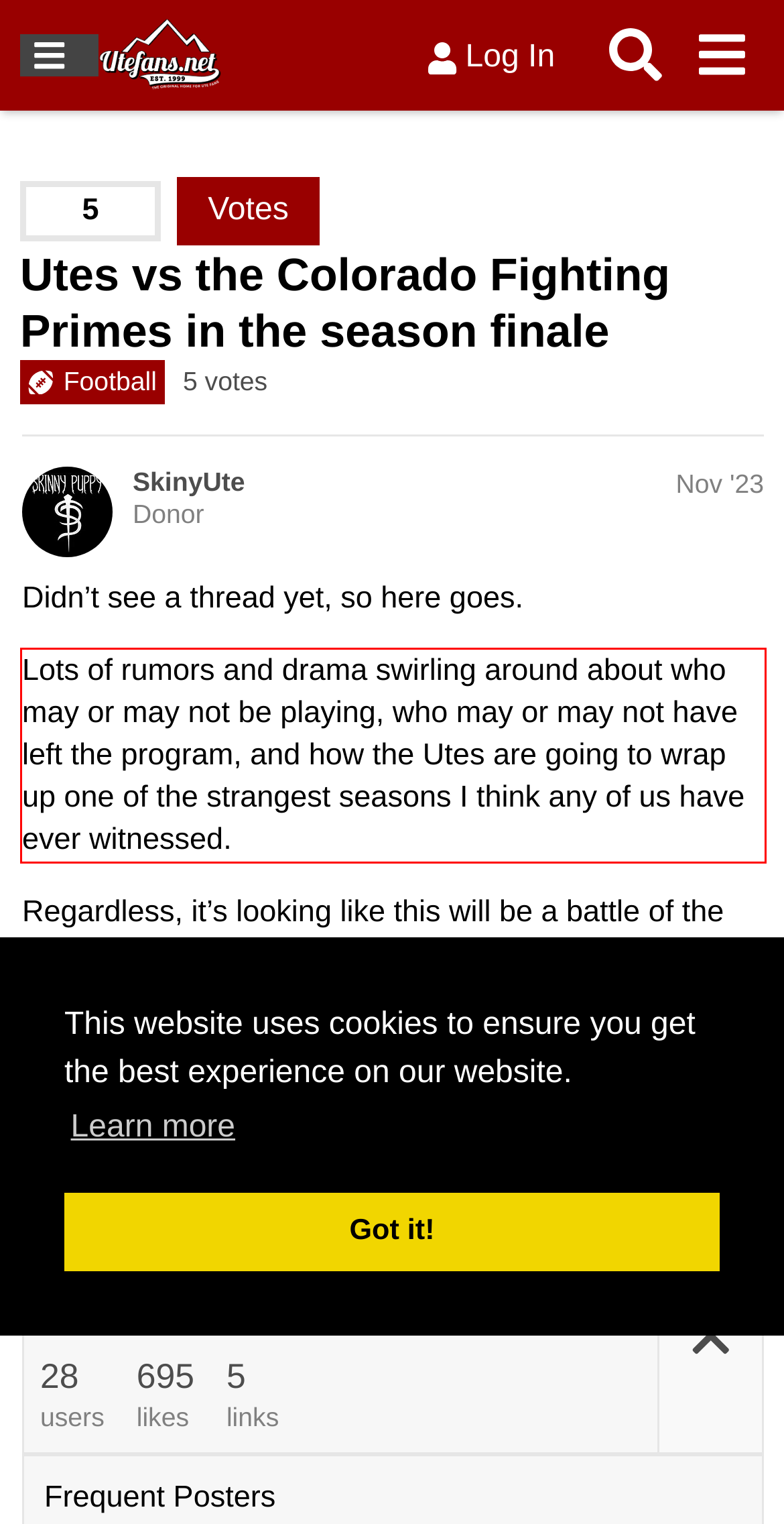In the given screenshot, locate the red bounding box and extract the text content from within it.

Lots of rumors and drama swirling around about who may or may not be playing, who may or may not have left the program, and how the Utes are going to wrap up one of the strangest seasons I think any of us have ever witnessed.